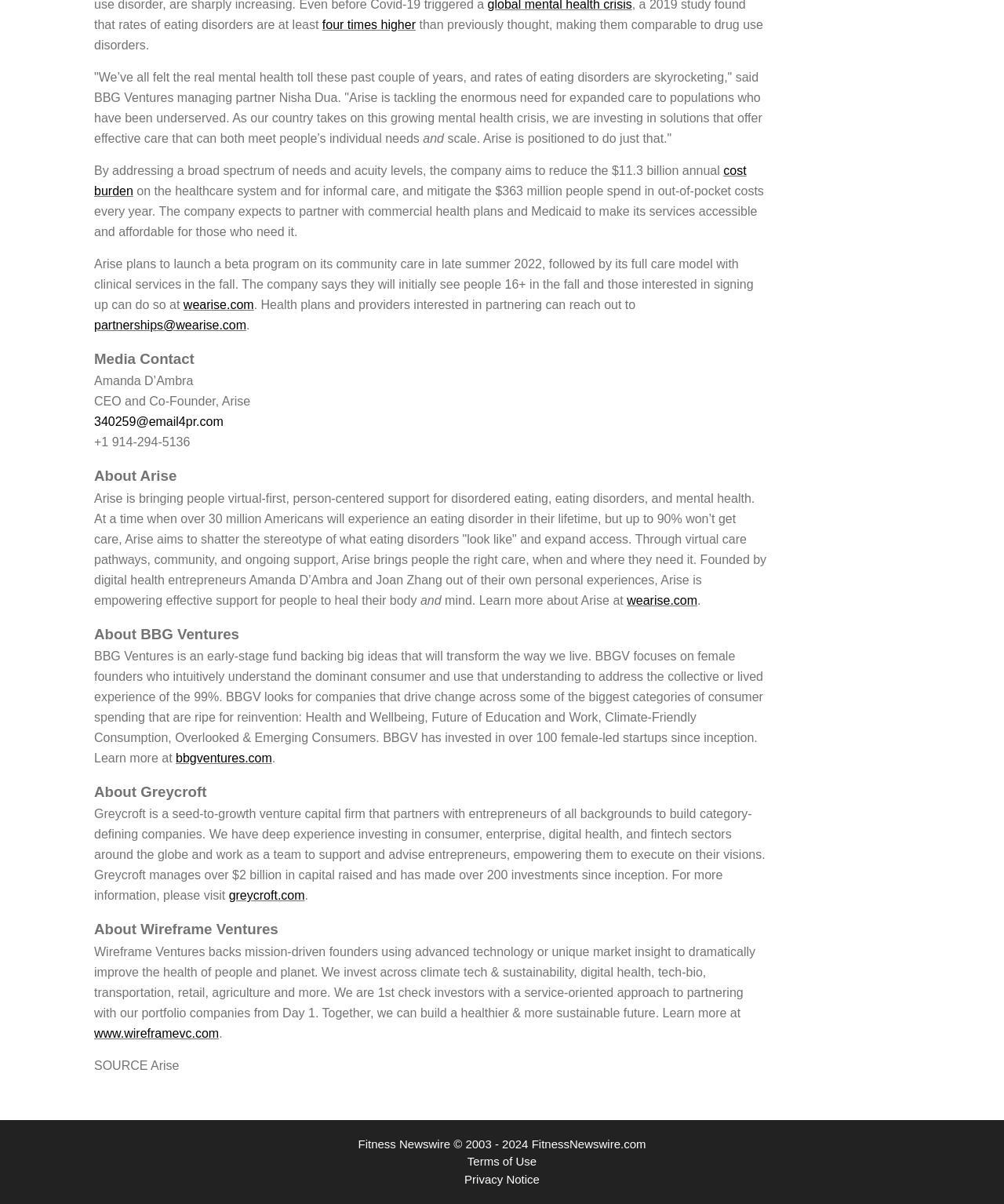What is the annual cost burden on the healthcare system?
Using the details from the image, give an elaborate explanation to answer the question.

The webpage states that the annual cost burden on the healthcare system is $11.3 billion, which is mentioned in the text 'the $11.3 billion annual cost burden on the healthcare system and for informal care.'